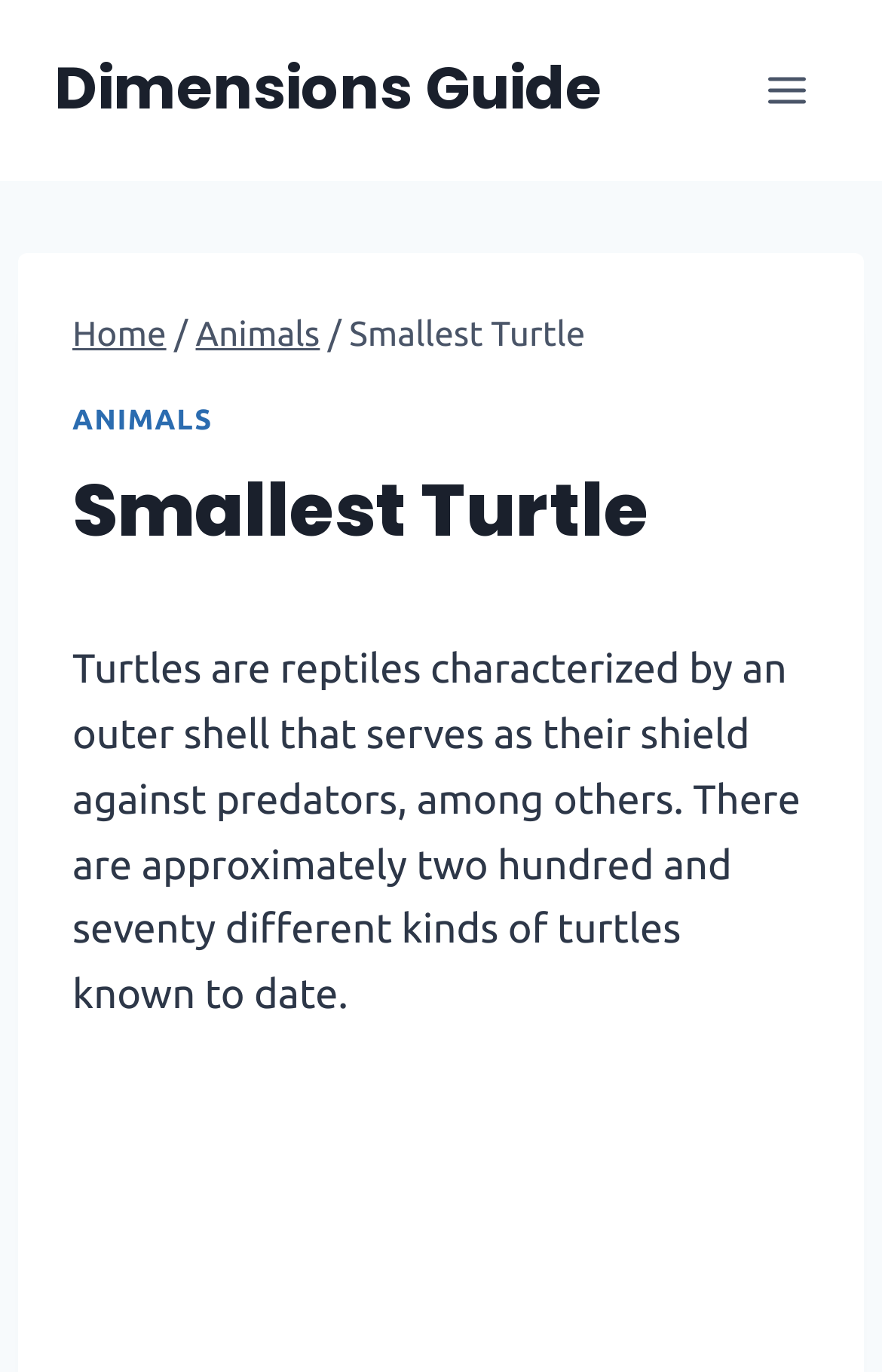What is the position of the 'Open menu' button?
From the image, respond using a single word or phrase.

Top right